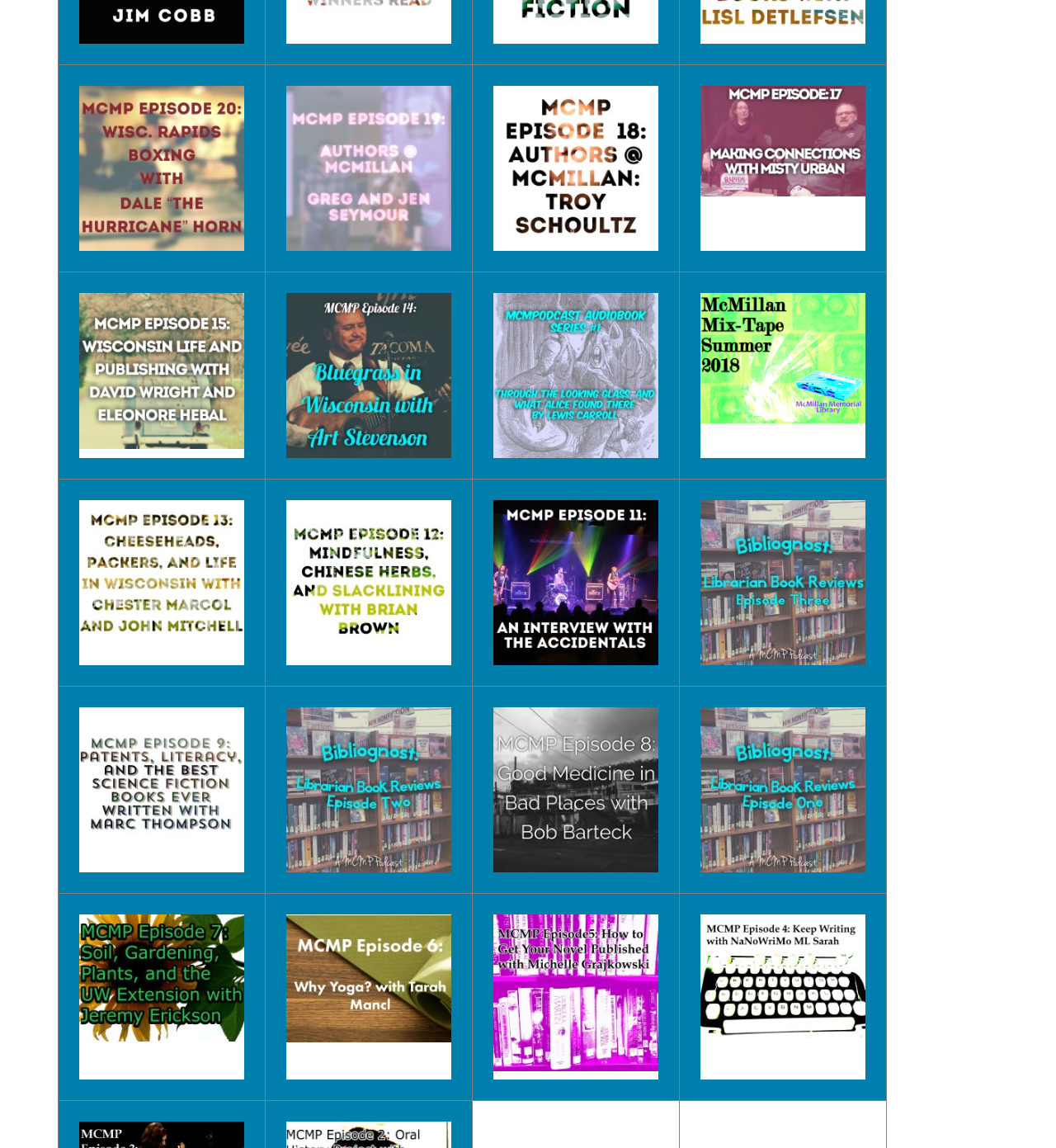What is the layout of the images on the webpage?
Based on the image, answer the question with as much detail as possible.

The images are arranged in a grid-like structure, with 4 rows and 4 columns. Each image is contained within a grid cell, and the grid cells are evenly spaced and aligned.